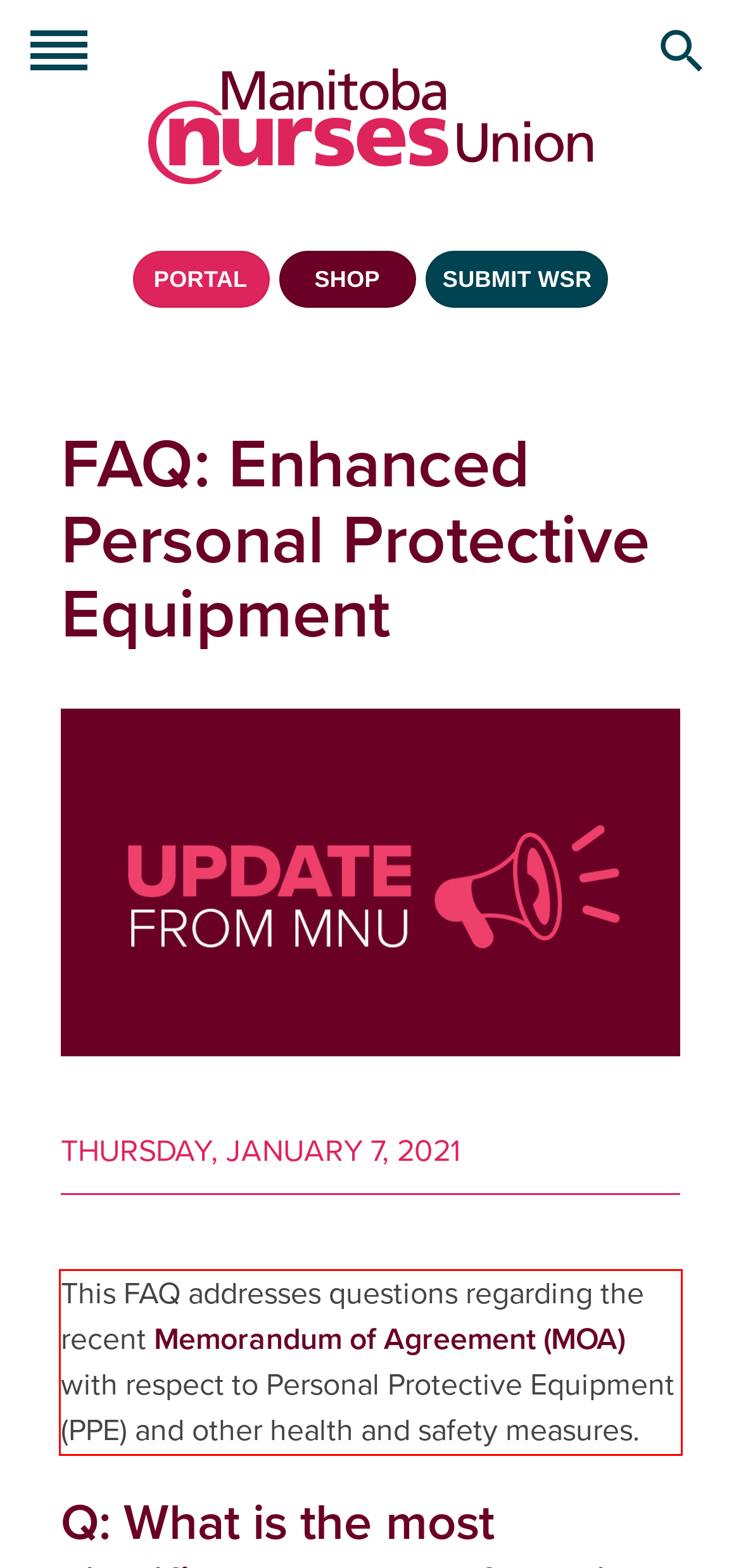Please perform OCR on the UI element surrounded by the red bounding box in the given webpage screenshot and extract its text content.

This FAQ addresses questions regarding the recent Memorandum of Agreement (MOA) with respect to Personal Protective Equipment (PPE) and other health and safety measures.